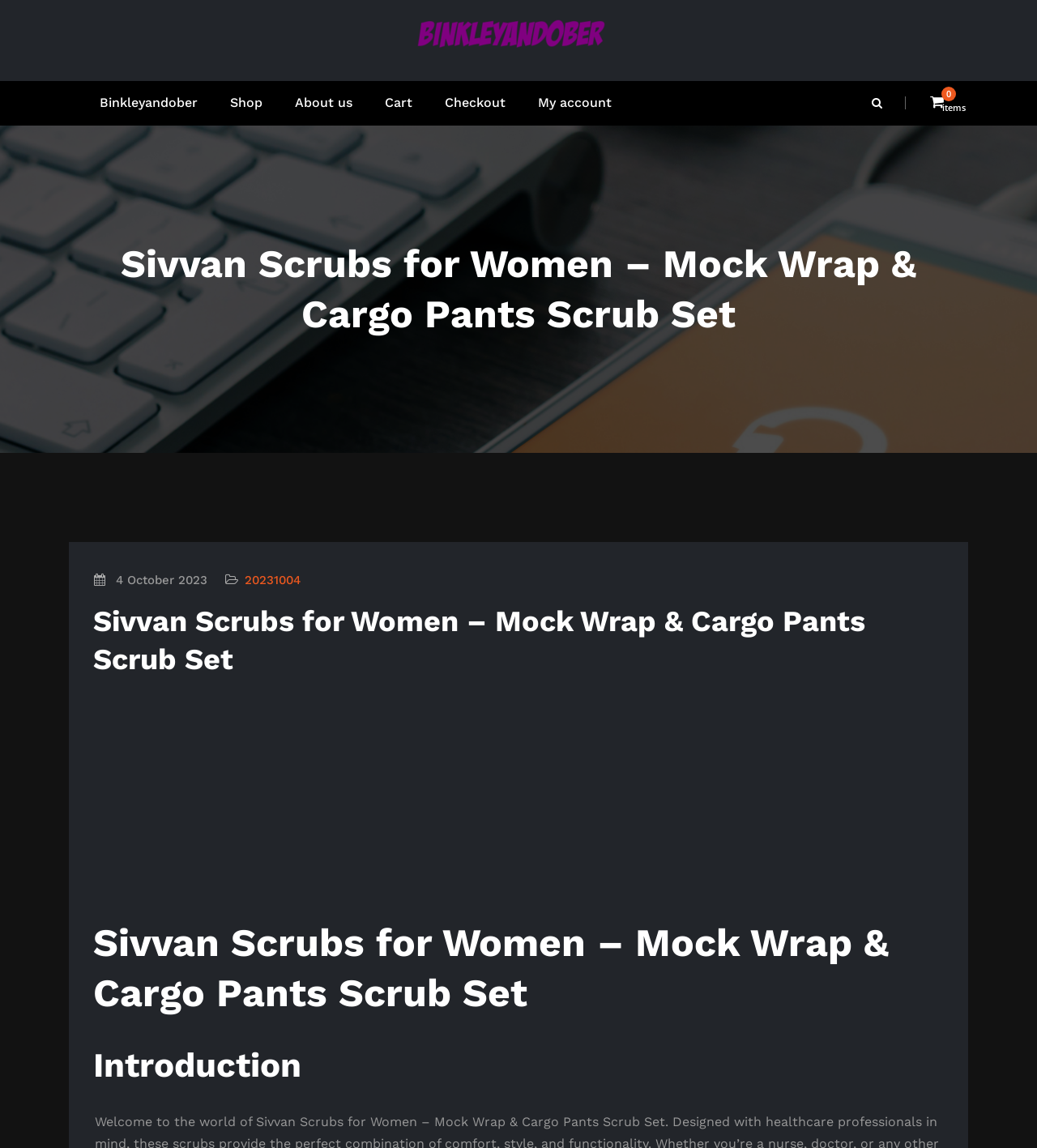Identify the main heading of the webpage and provide its text content.

Sivvan Scrubs for Women – Mock Wrap & Cargo Pants Scrub Set